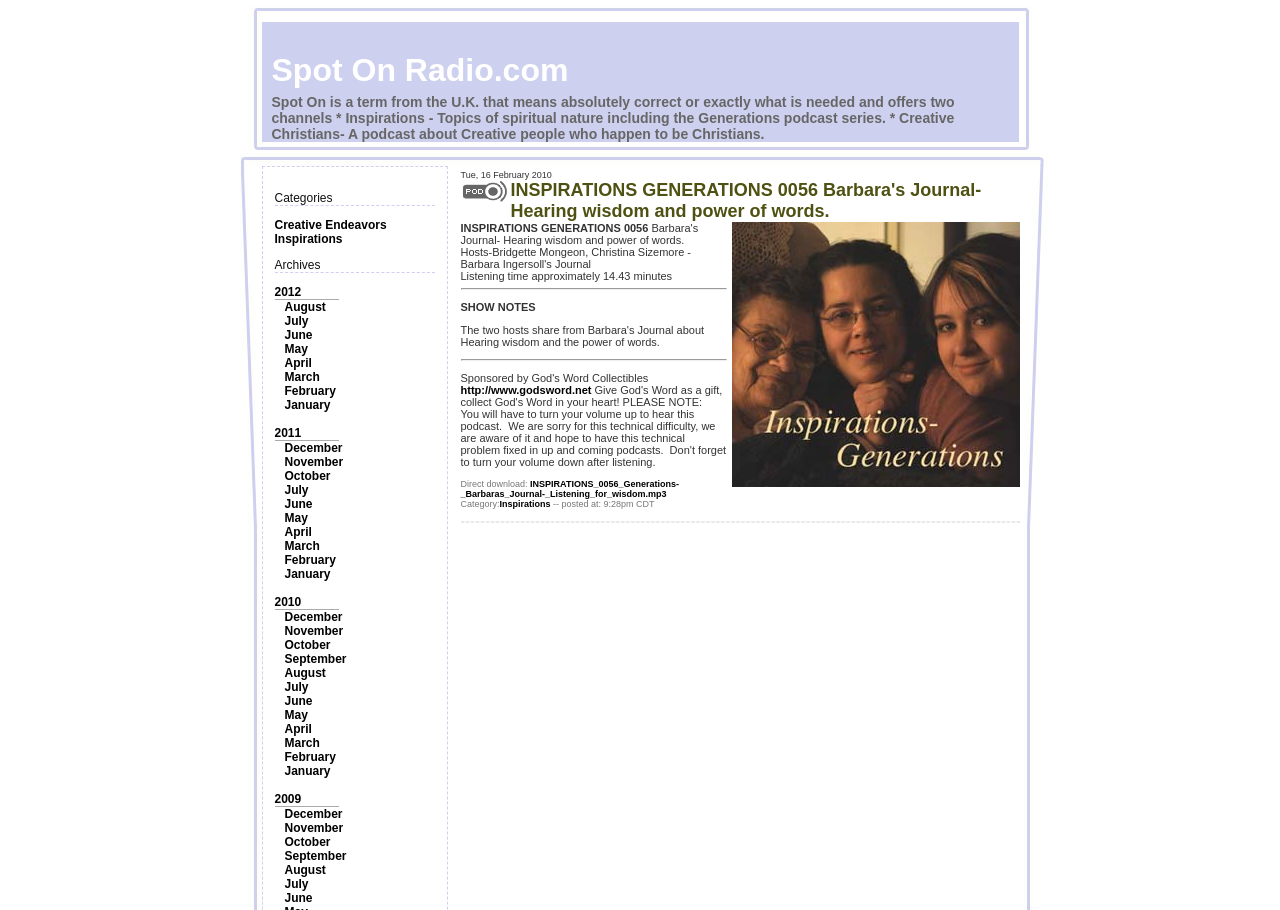How many links are there in the 'Archives' section?
Answer with a single word or phrase by referring to the visual content.

12